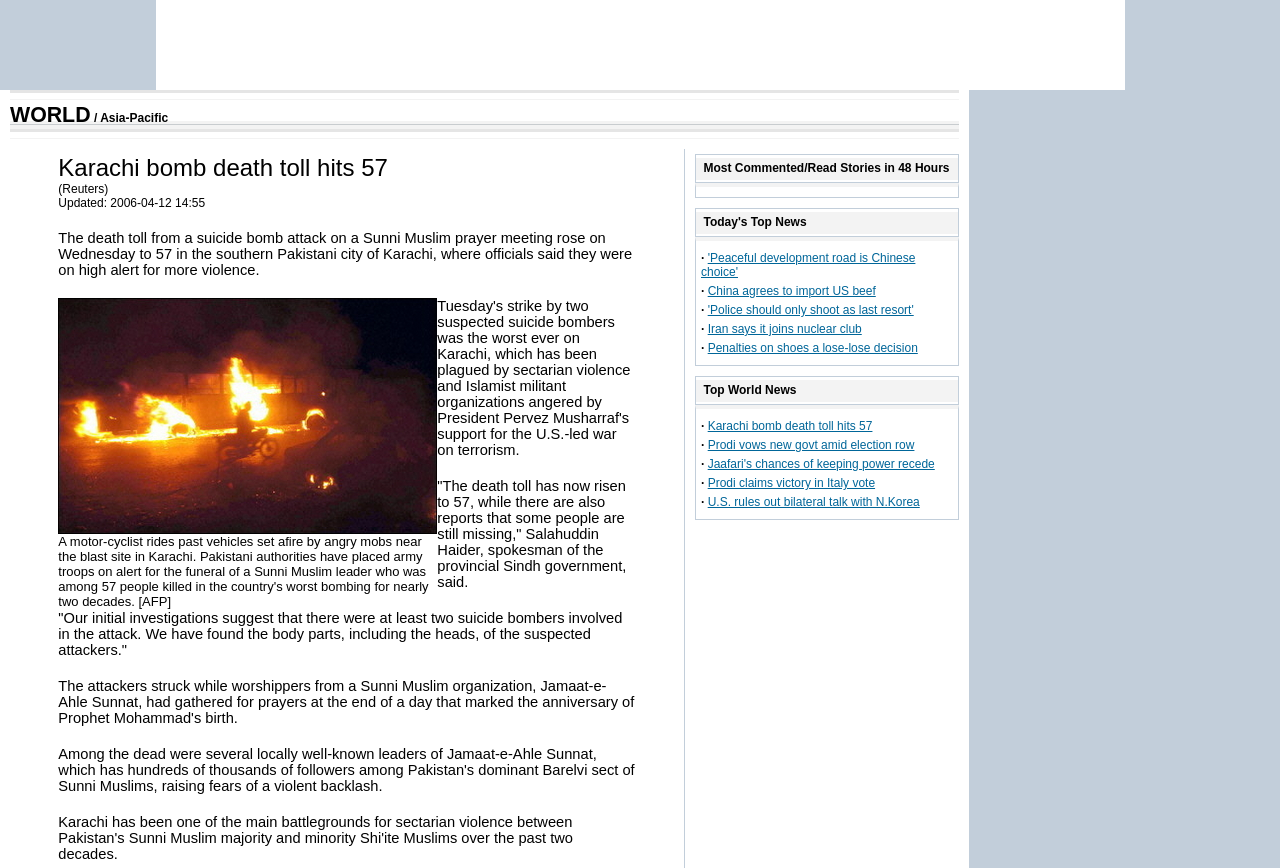Answer the question using only one word or a concise phrase: What is the location of the bomb attack?

Karachi